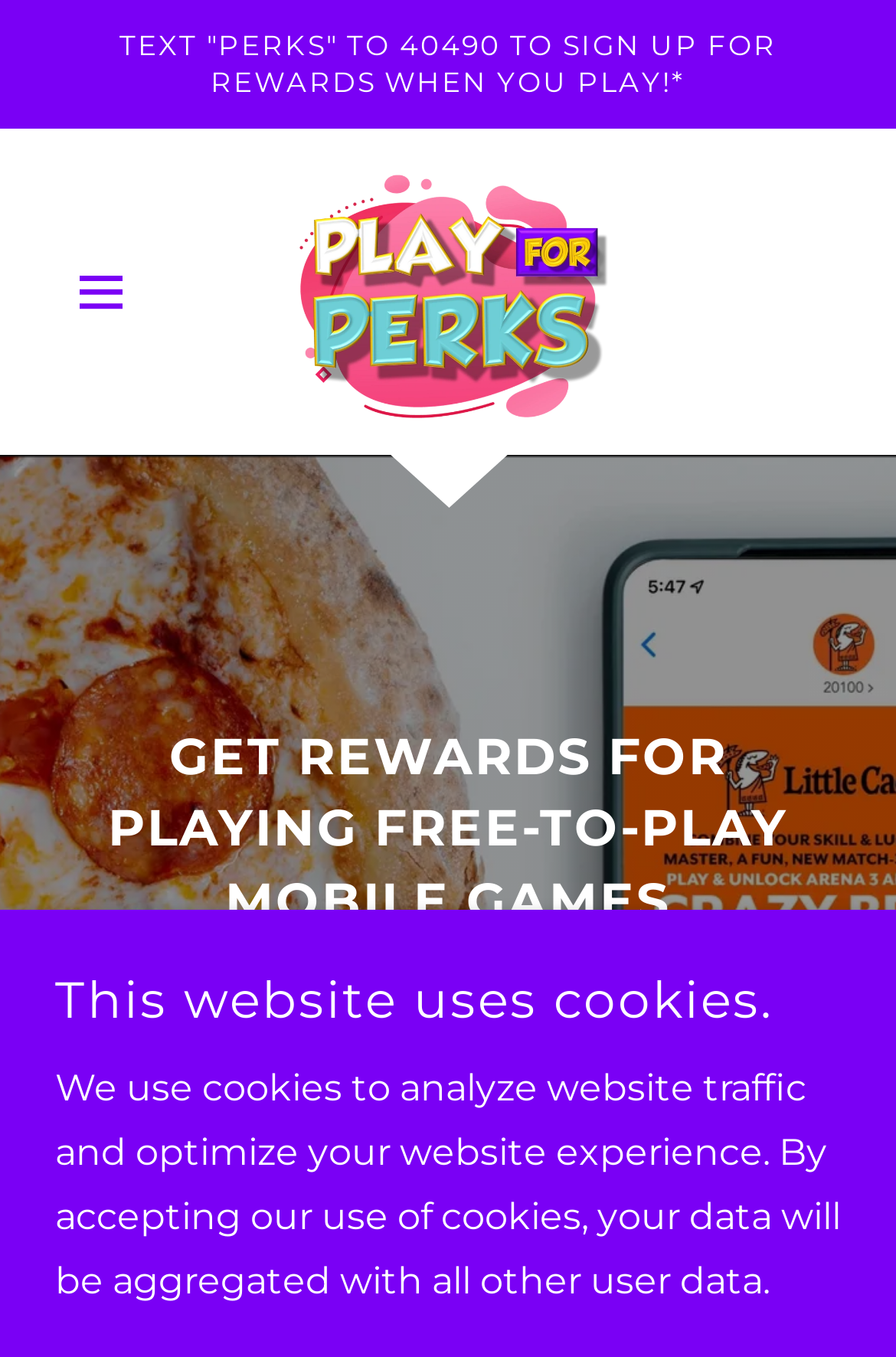What is the icon on the top left corner? Analyze the screenshot and reply with just one word or a short phrase.

Hamburger Site Navigation Icon